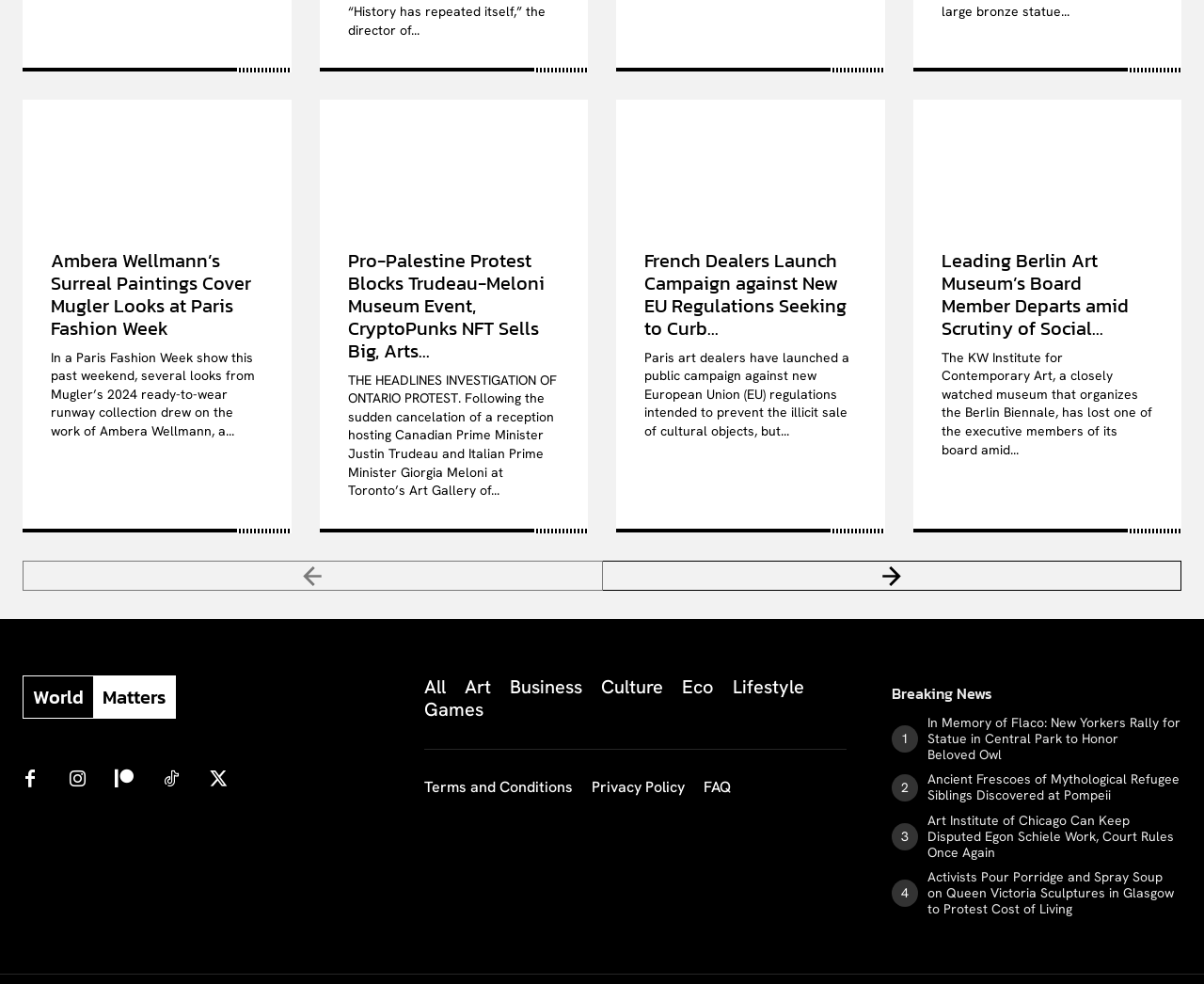How many images are on this webpage?
Analyze the image and provide a thorough answer to the question.

I counted the number of image elements on the webpage, and there are 6 images. These images are associated with links and have descriptive text.